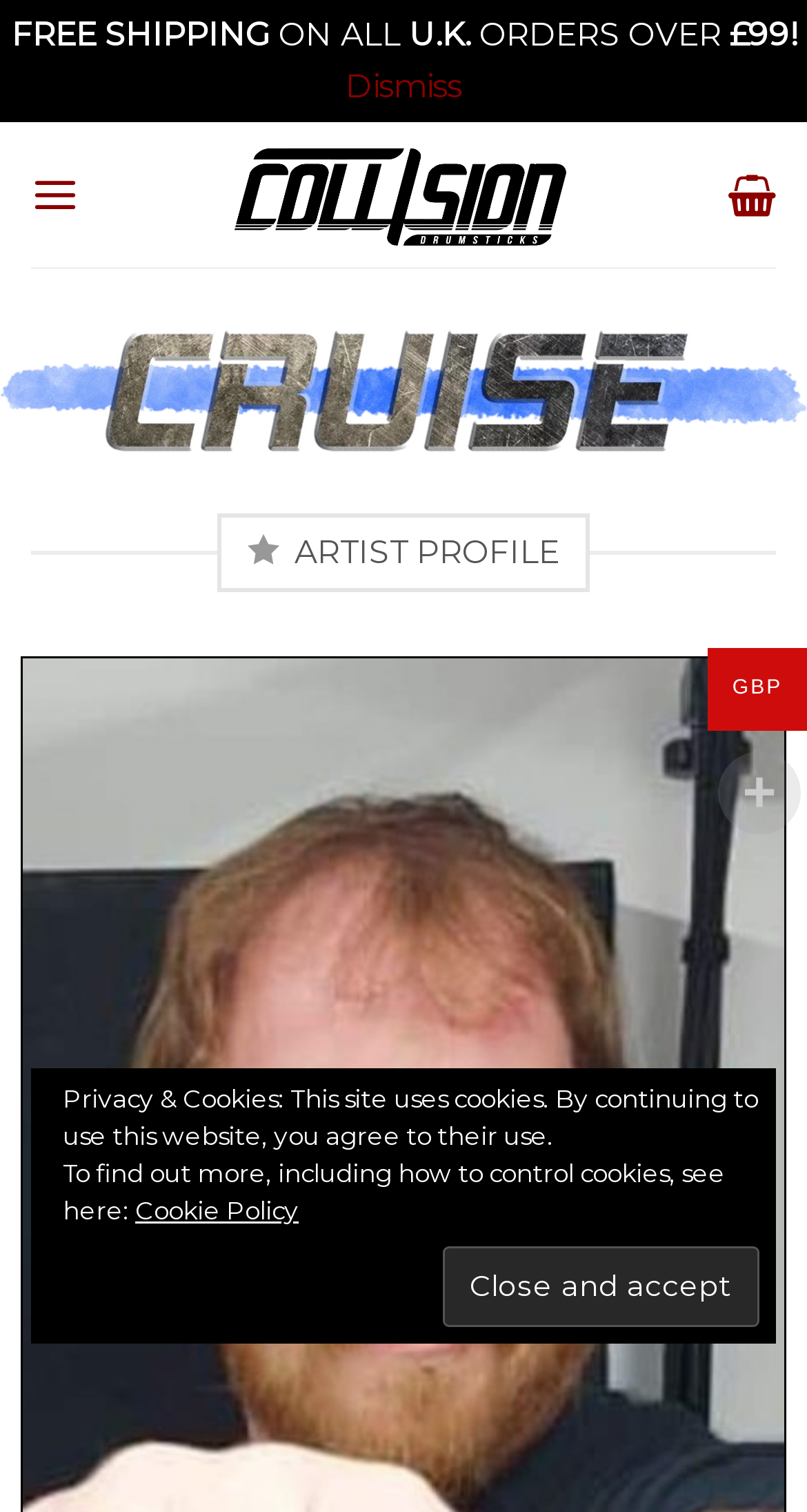Show the bounding box coordinates for the HTML element described as: "title="Collision Drumsticks - Collision Drumsticks"".

[0.274, 0.09, 0.726, 0.168]